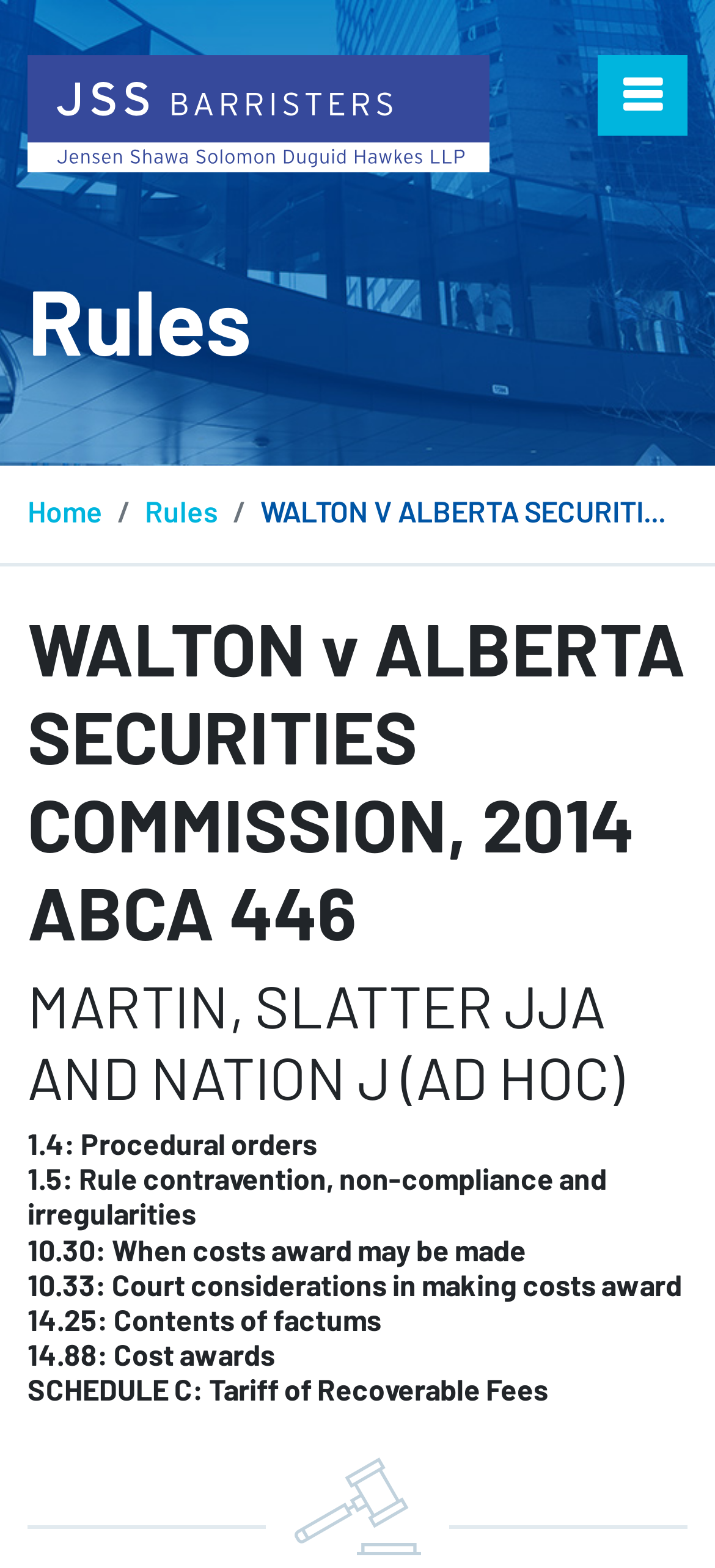Please find the bounding box coordinates (top-left x, top-left y, bottom-right x, bottom-right y) in the screenshot for the UI element described as follows: alt="Litigation Lawyers JSS Barristers logo"

[0.038, 0.059, 0.685, 0.081]